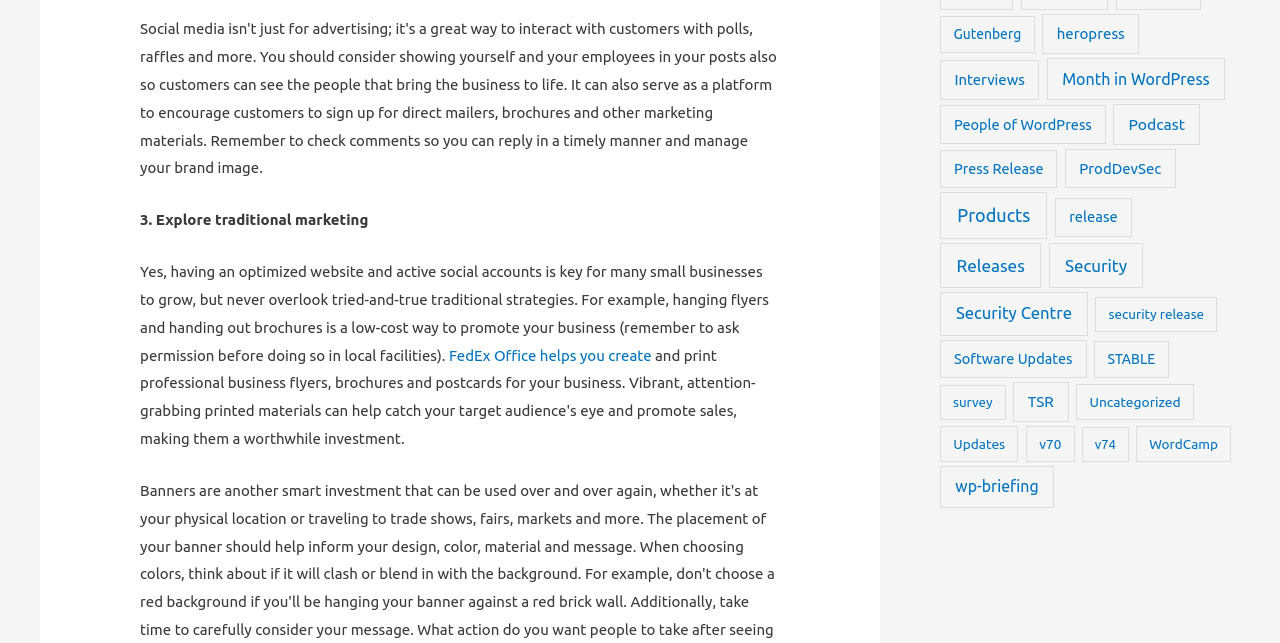Locate the bounding box coordinates of the clickable region necessary to complete the following instruction: "Check out Interviews". Provide the coordinates in the format of four float numbers between 0 and 1, i.e., [left, top, right, bottom].

[0.734, 0.094, 0.812, 0.155]